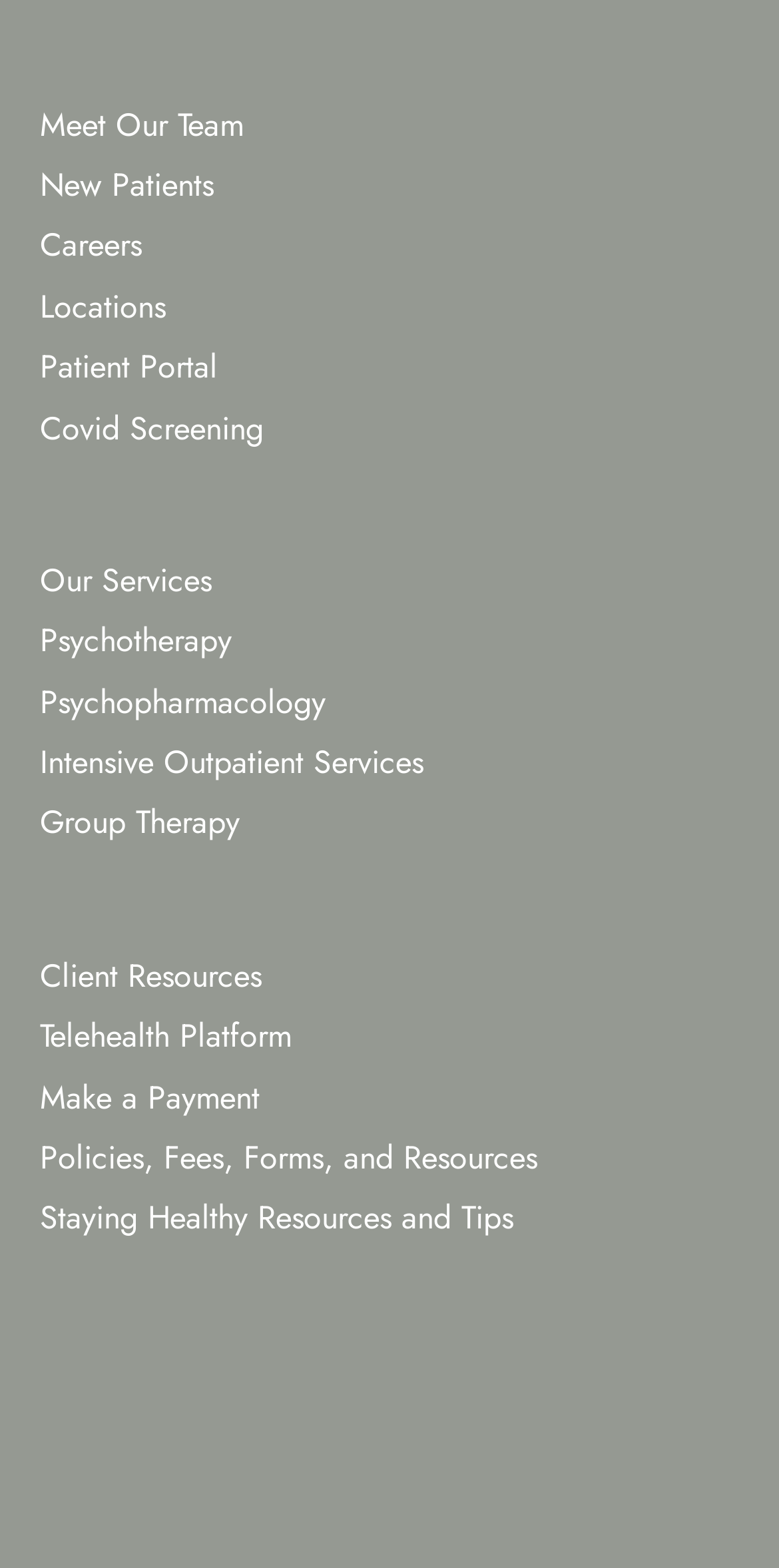Identify the bounding box coordinates for the element you need to click to achieve the following task: "Access patient portal". Provide the bounding box coordinates as four float numbers between 0 and 1, in the form [left, top, right, bottom].

[0.051, 0.215, 0.279, 0.254]